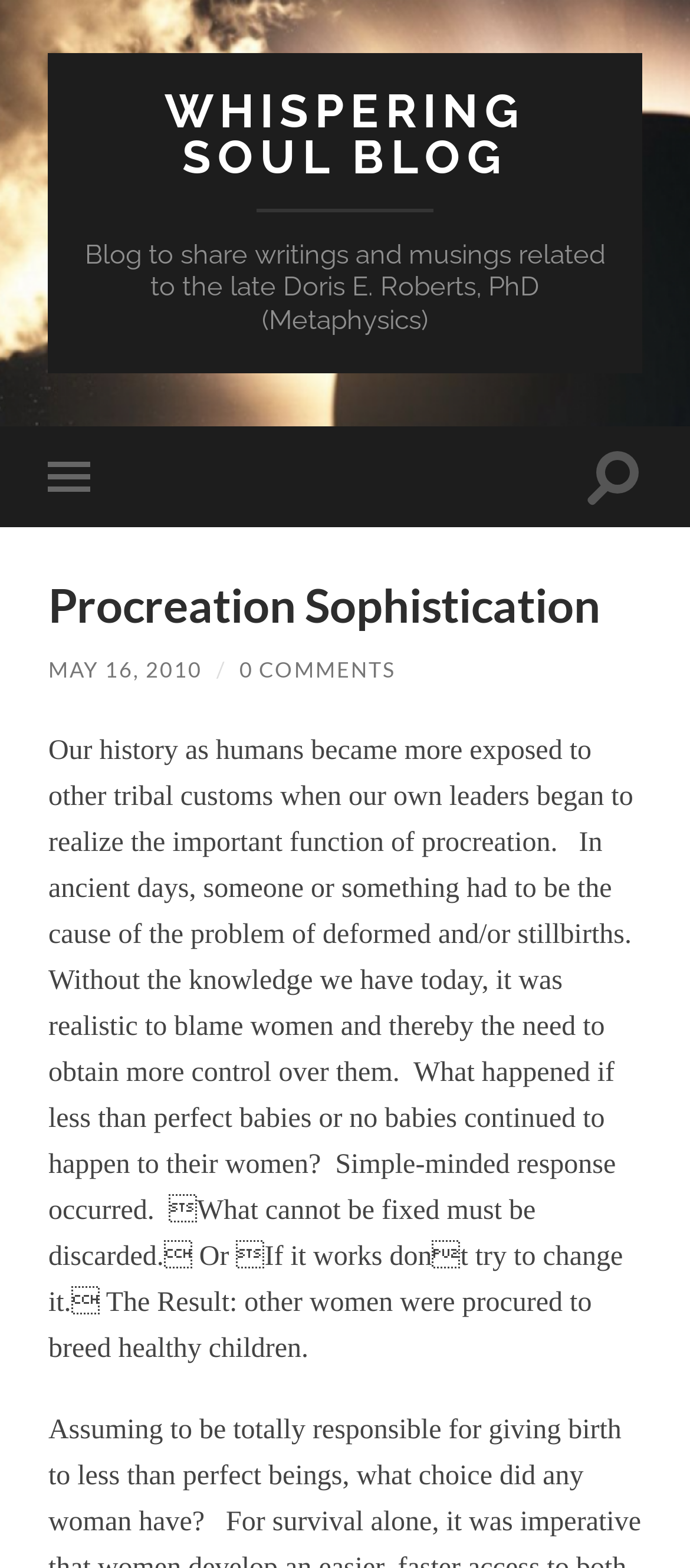How many comments are there on the current post?
From the screenshot, provide a brief answer in one word or phrase.

0